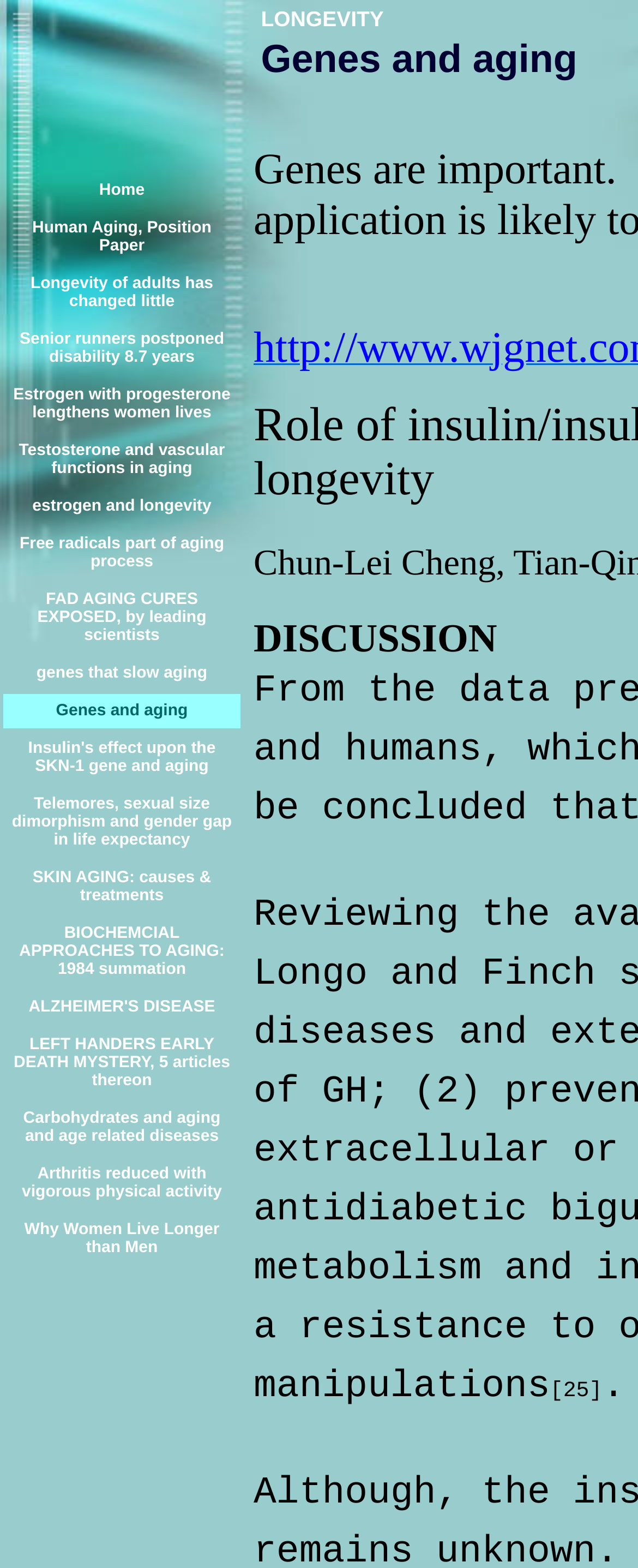Summarize the webpage with intricate details.

The webpage is about genes and aging, with a focus on various aspects of aging and age-related diseases. At the top, there is a navigation menu with a "Home" link. Below the navigation menu, there is a table with multiple rows, each containing a link to a specific article or topic related to aging.

The table takes up most of the webpage, with 20 rows in total. Each row has a link with a descriptive title, such as "Human Aging, Position Paper", "Longevity of adults has changed little", and "Genes and aging". The links are arranged in a vertical list, with the first link at the top and the last link at the bottom.

The links are grouped into a table, with each row separated by a small gap. The table is centered on the webpage, with a small margin on the left and right sides. There are no images on the webpage, and the focus is on providing a list of links to various articles and topics related to genes and aging.